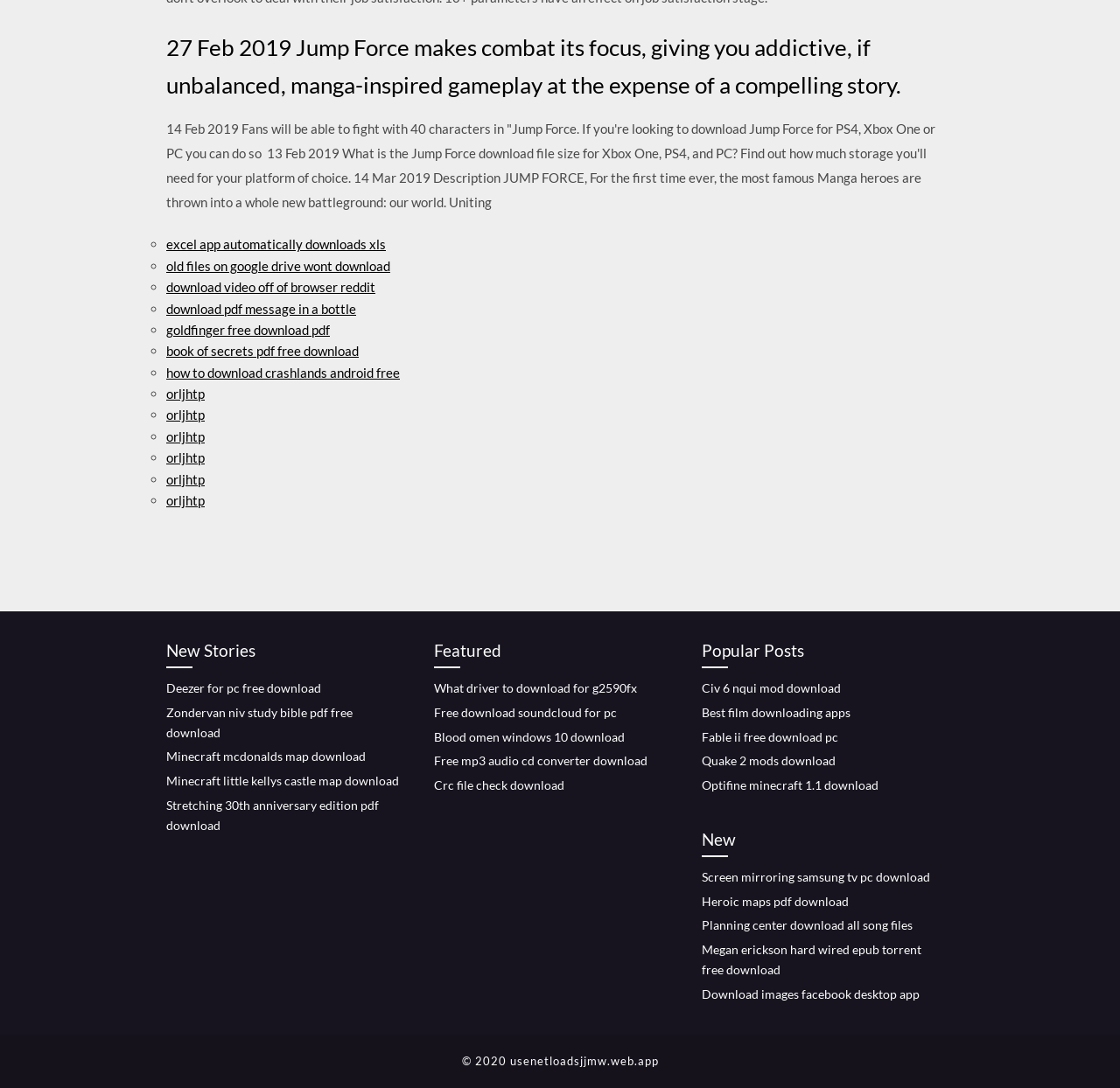Please study the image and answer the question comprehensively:
What is the copyright year of the webpage?

At the bottom of the webpage, I can see the text '© 2020 usenetloadsjjmw.web.app'. This indicates that the copyright year of the webpage is 2020.